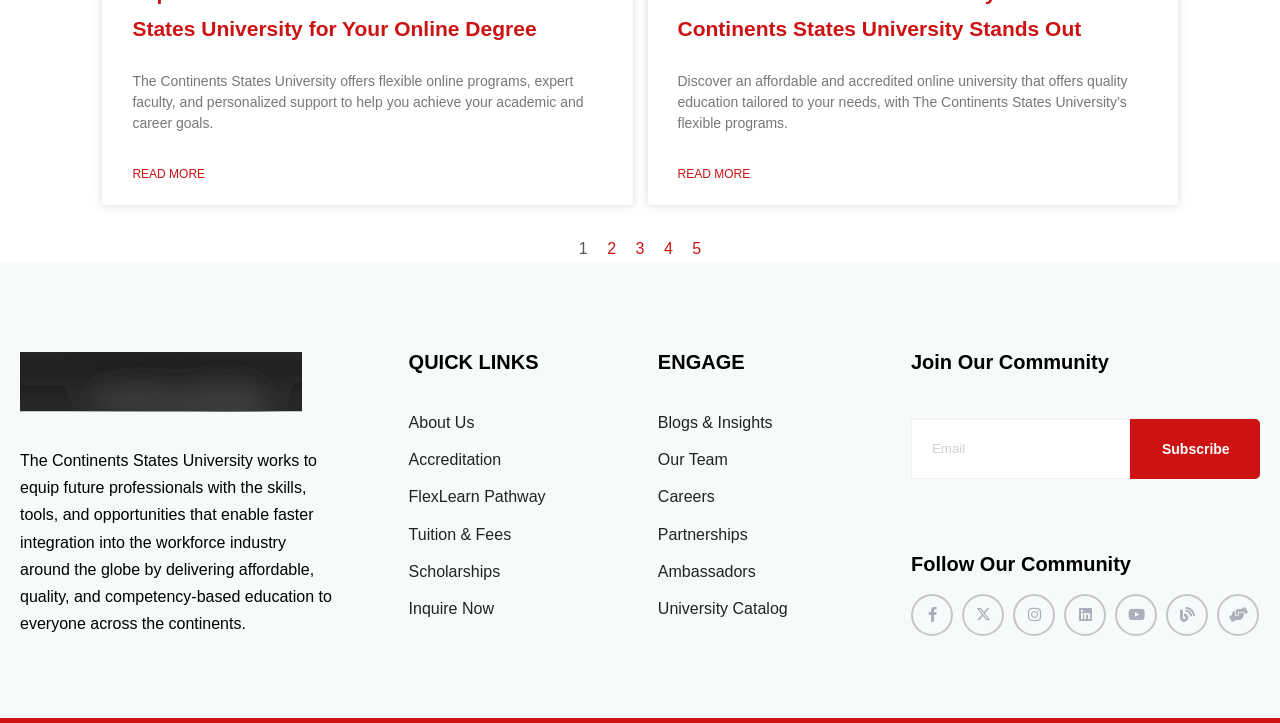Predict the bounding box for the UI component with the following description: "X-twitter".

[0.752, 0.822, 0.785, 0.88]